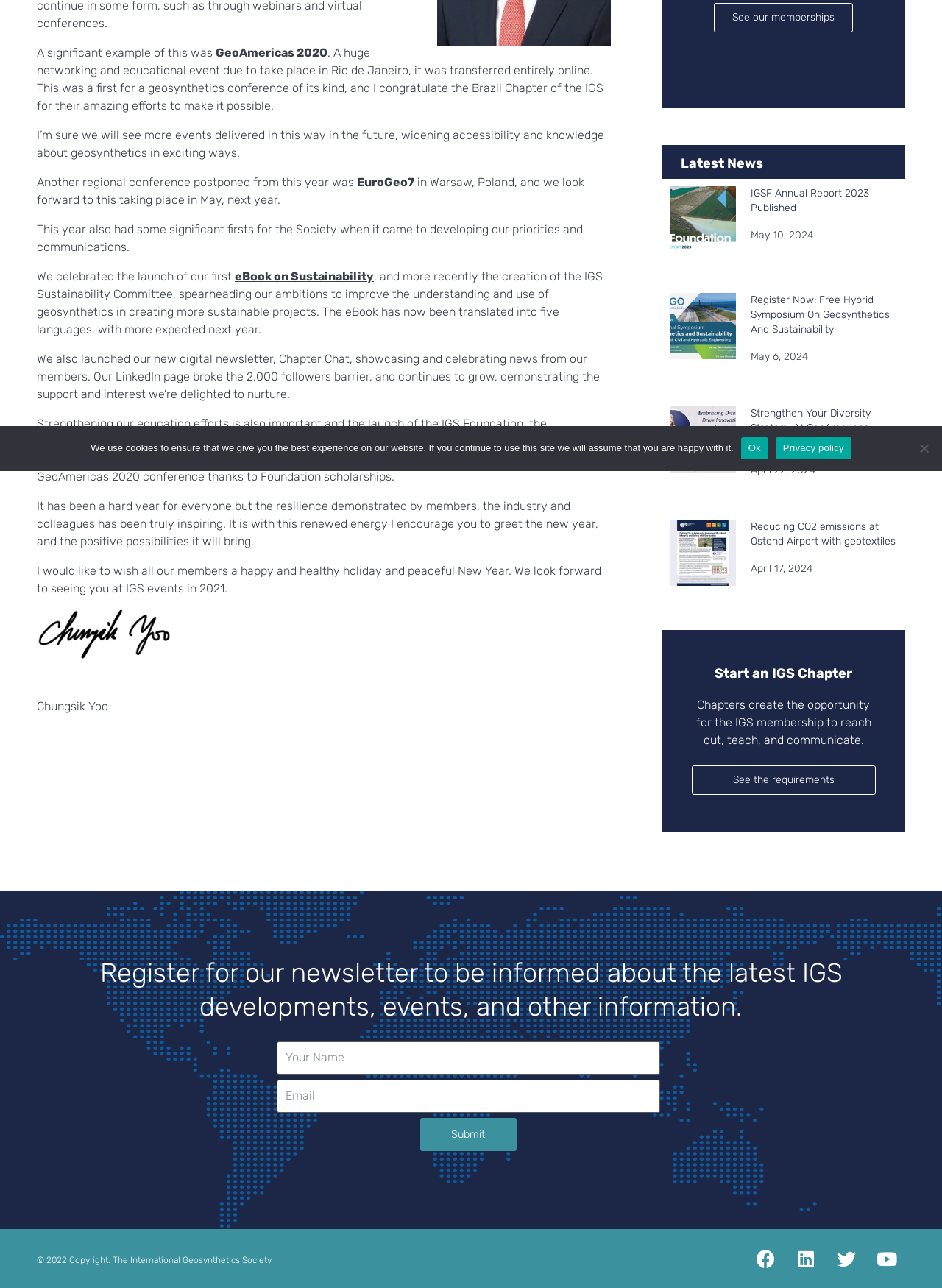Determine the bounding box for the described HTML element: "Privacy policy". Ensure the coordinates are four float numbers between 0 and 1 in the format [left, top, right, bottom].

[0.823, 0.339, 0.904, 0.356]